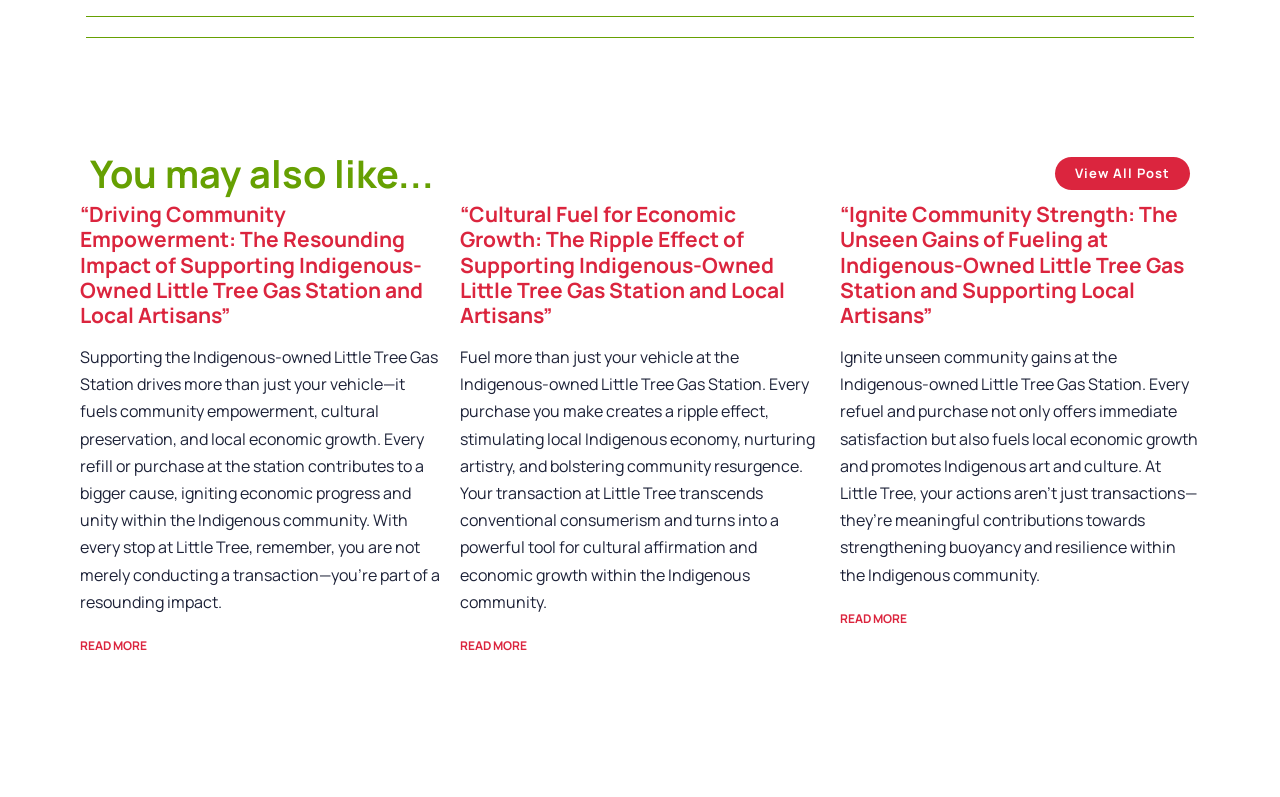How many articles are on this webpage?
Using the image provided, answer with just one word or phrase.

3